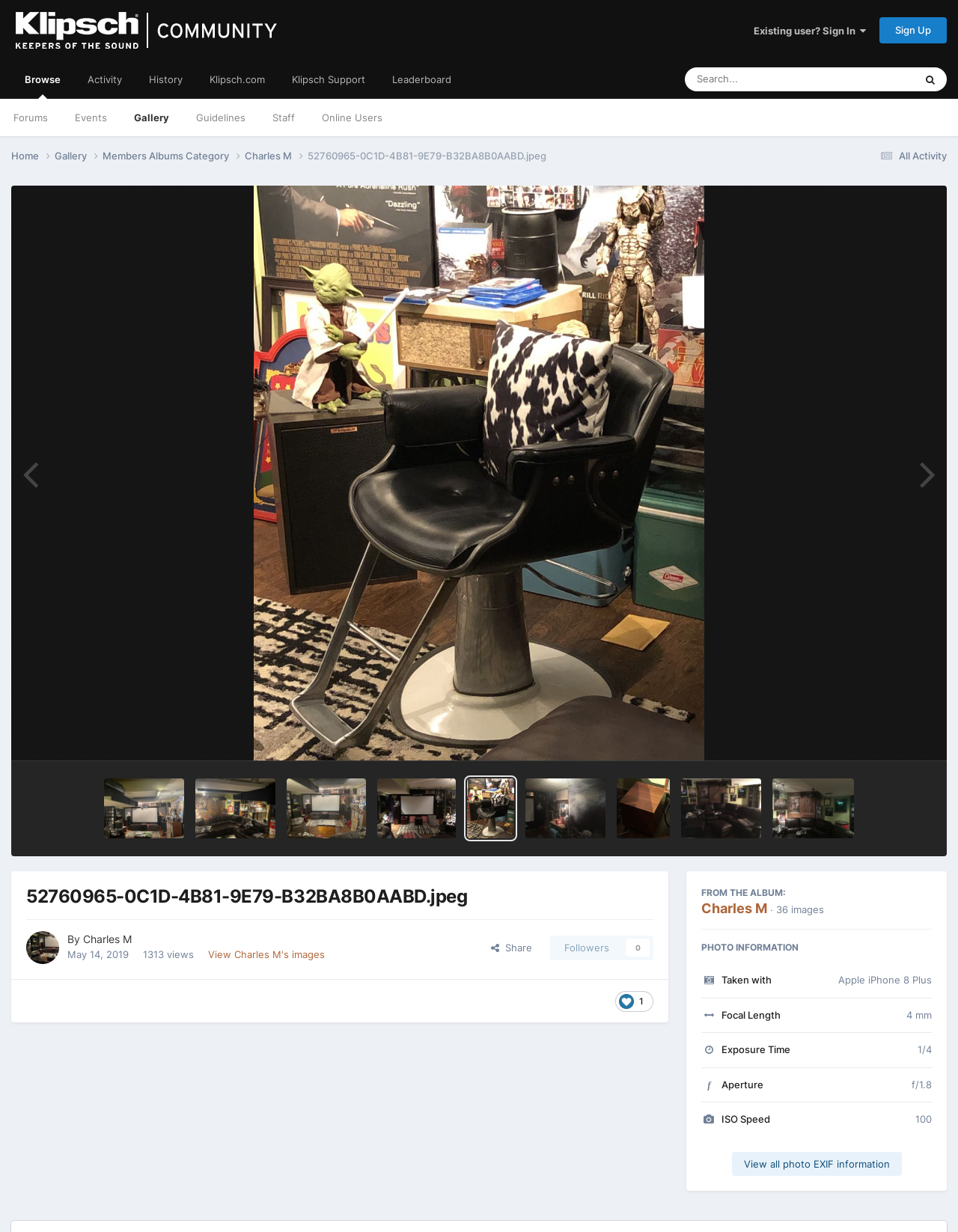Create a detailed summary of all the visual and textual information on the webpage.

This webpage appears to be a photo gallery page on a community forum, specifically the "Members Albums Category" section. At the top, there is a navigation bar with links to various sections of the forum, including "Forums", "Events", "Gallery", and "Guidelines". Below this, there is a search bar and a button to sign in or sign up.

The main content of the page is a table displaying a series of images, each with a caption and various metadata. There are 9 images in total, each with a thumbnail and a link to view the full image. The images are arranged in a grid, with 3 rows and 3 columns.

Below each image, there is a section with information about the image, including the title, the username of the person who uploaded it, the date it was uploaded, and the number of views. There are also links to view the uploader's other images, share the image, and follow the uploader.

To the right of the image grid, there is a sidebar with information about the album, including the title, the number of images, and a link to view the entire album. There is also a section with photo information, including the camera model, focal length, exposure time, and aperture.

At the bottom of the page, there is a footer with links to various sections of the forum, as well as a copyright notice.